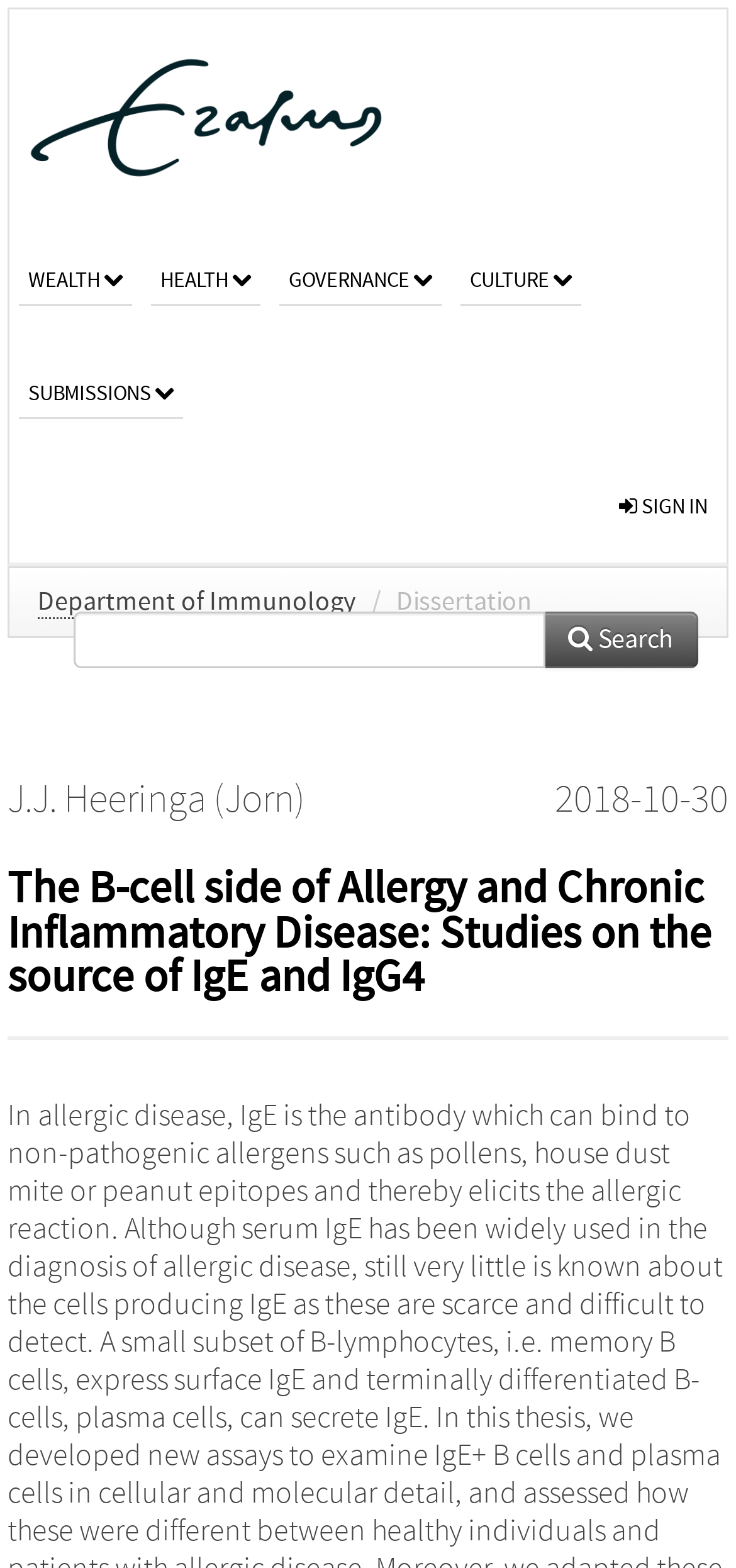Please find the bounding box for the following UI element description. Provide the coordinates in (top-left x, top-left y, bottom-right x, bottom-right y) format, with values between 0 and 1: Department of Immunology

[0.051, 0.374, 0.485, 0.395]